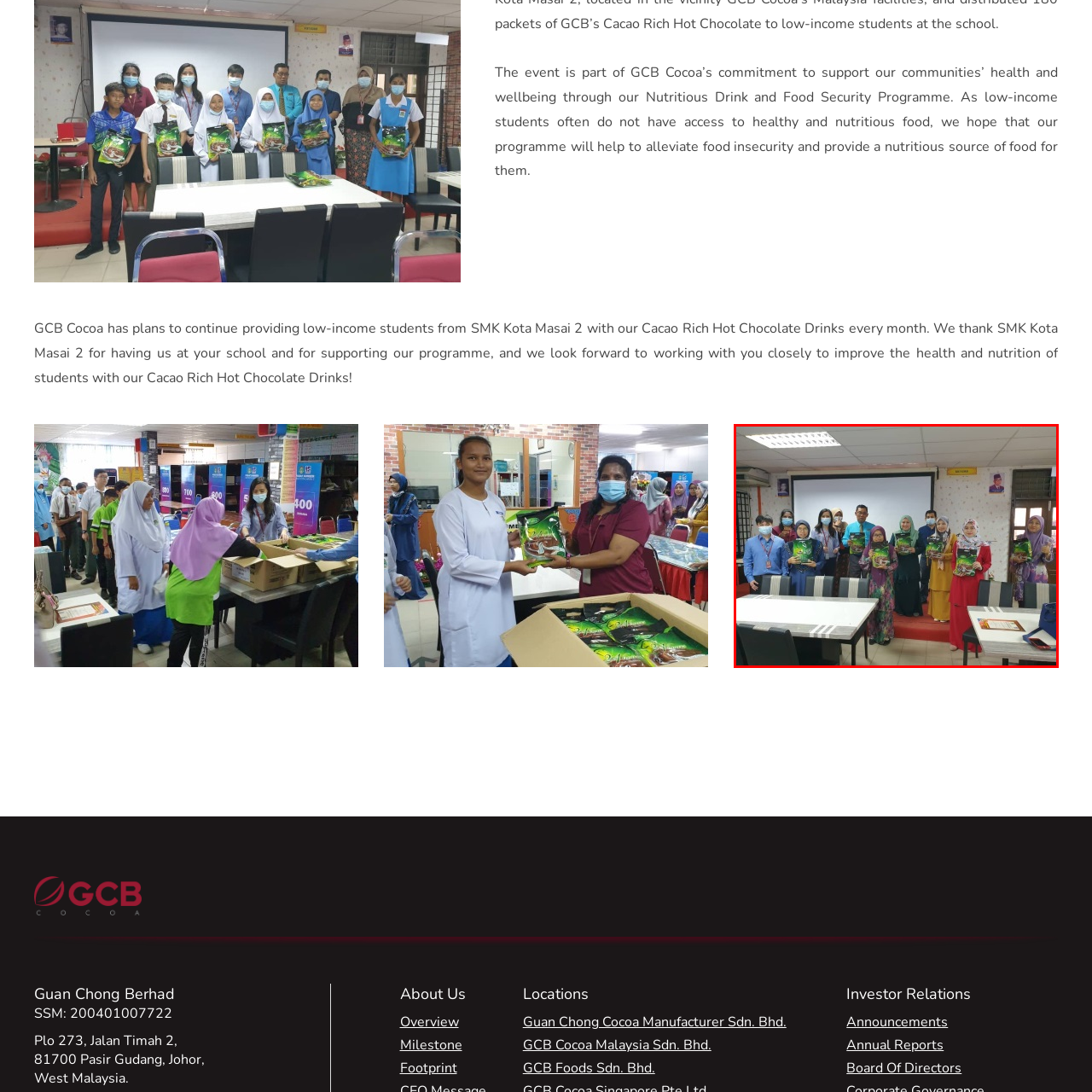Is there a projector screen in the background?
Analyze the content within the red bounding box and offer a detailed answer to the question.

The image features a classroom setting, and upon closer inspection, a projector screen can be seen in the background, suggesting that a presentation or program related to the initiative may have taken place.